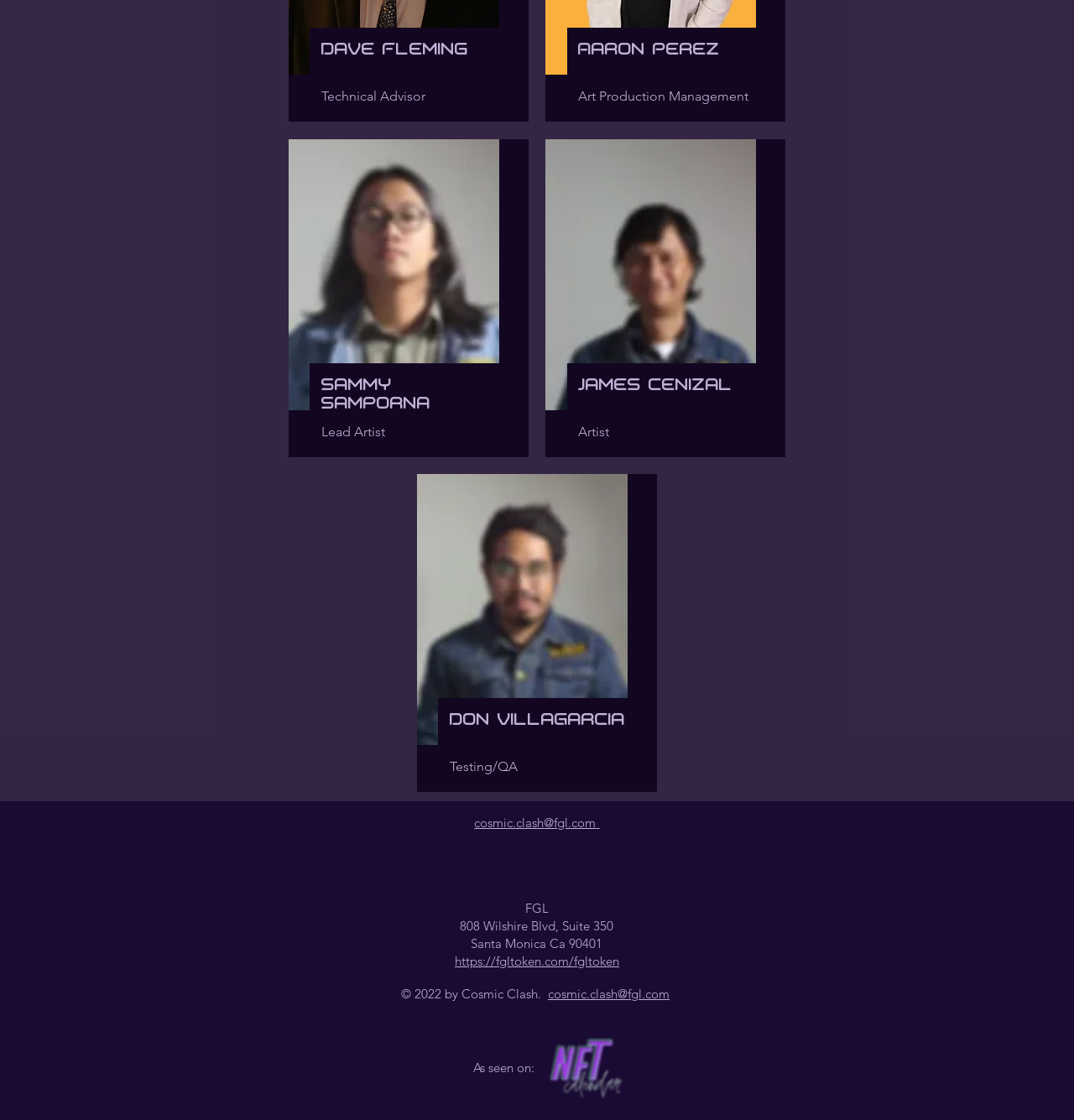What is the address of FGL?
Can you provide an in-depth and detailed response to the question?

I found the address '808 Wilshire Blvd, Suite 350, Santa Monica Ca 90401' mentioned on the webpage, which appears to be the address of FGL.